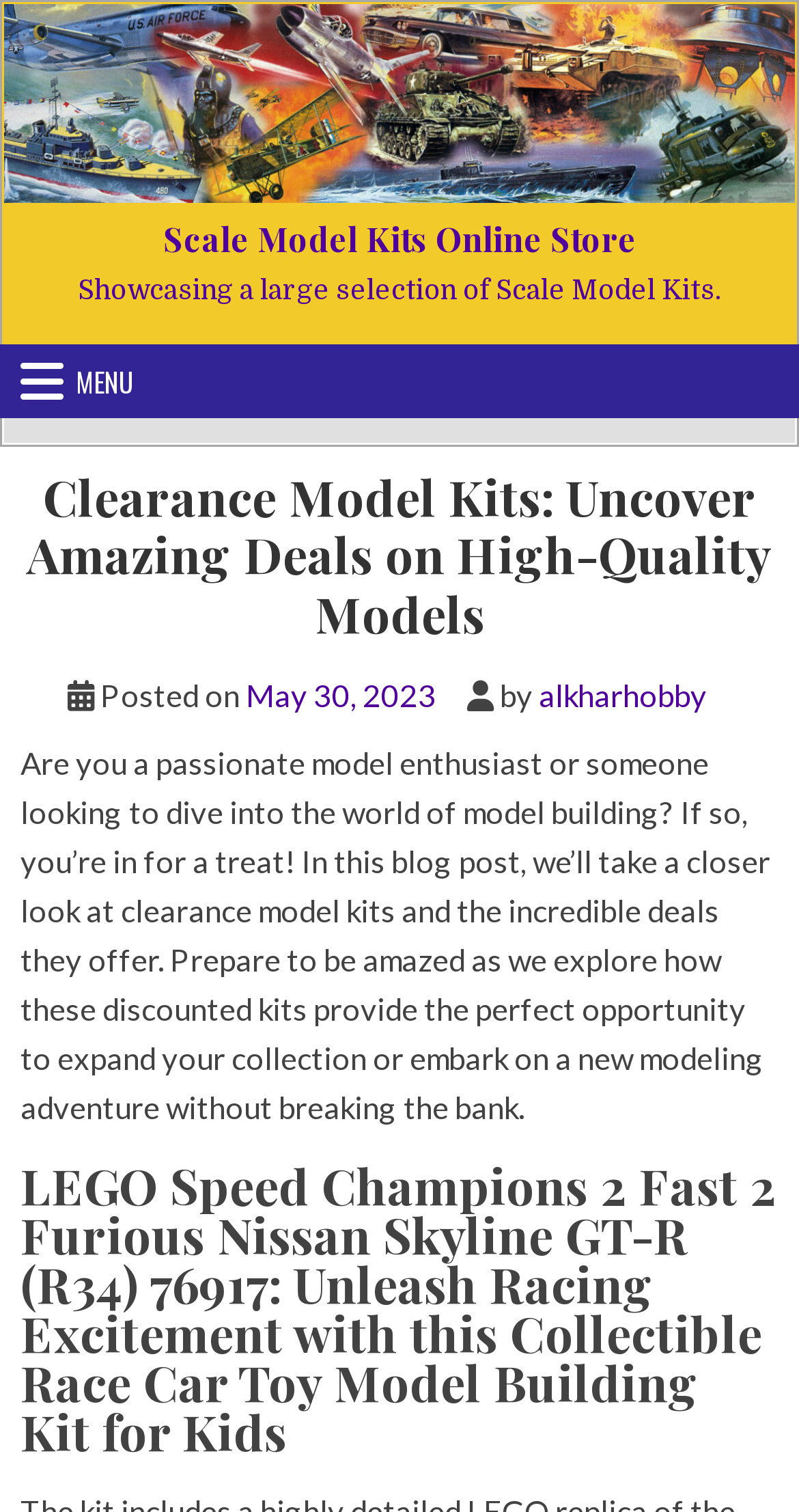Determine the bounding box coordinates for the HTML element described here: "alkharhobby".

[0.674, 0.447, 0.885, 0.472]